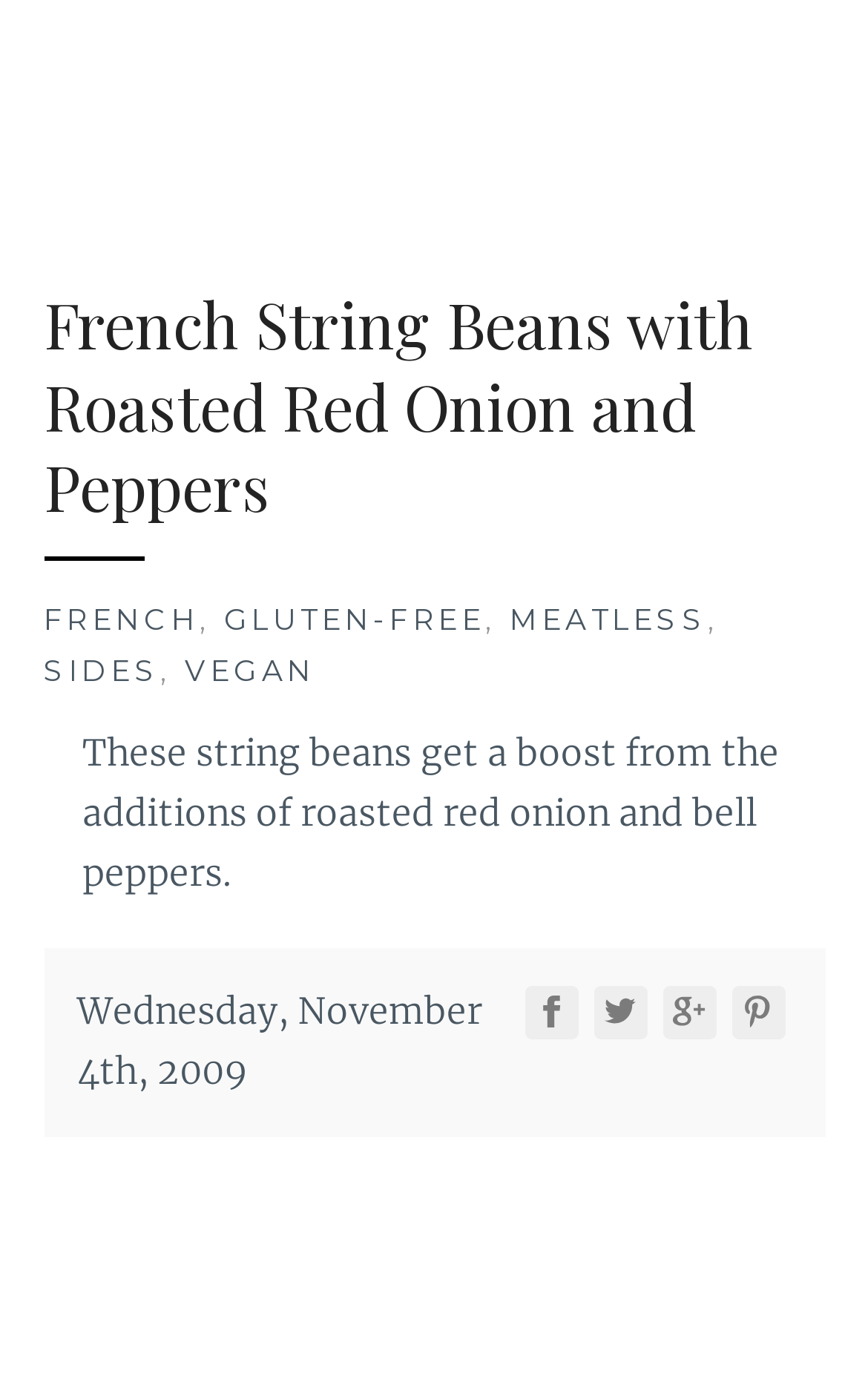Analyze the image and answer the question with as much detail as possible: 
What is the purpose of the separator element?

The separator element, which is a horizontal line, is used to separate the header section from the rest of the content on the webpage. It provides a visual distinction between the different sections of the webpage.